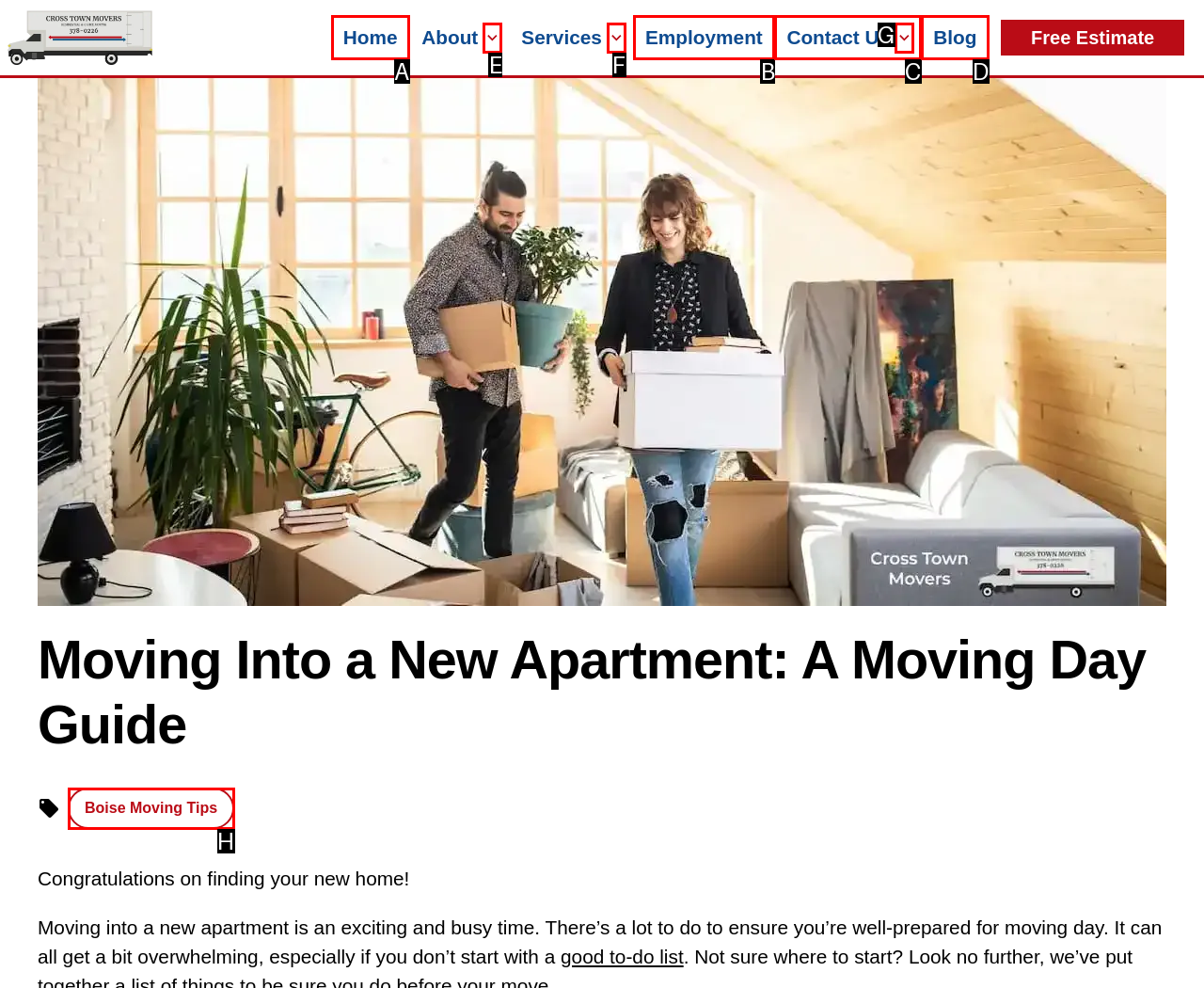Determine which option matches the element description: parent_node: Services
Answer using the letter of the correct option.

F